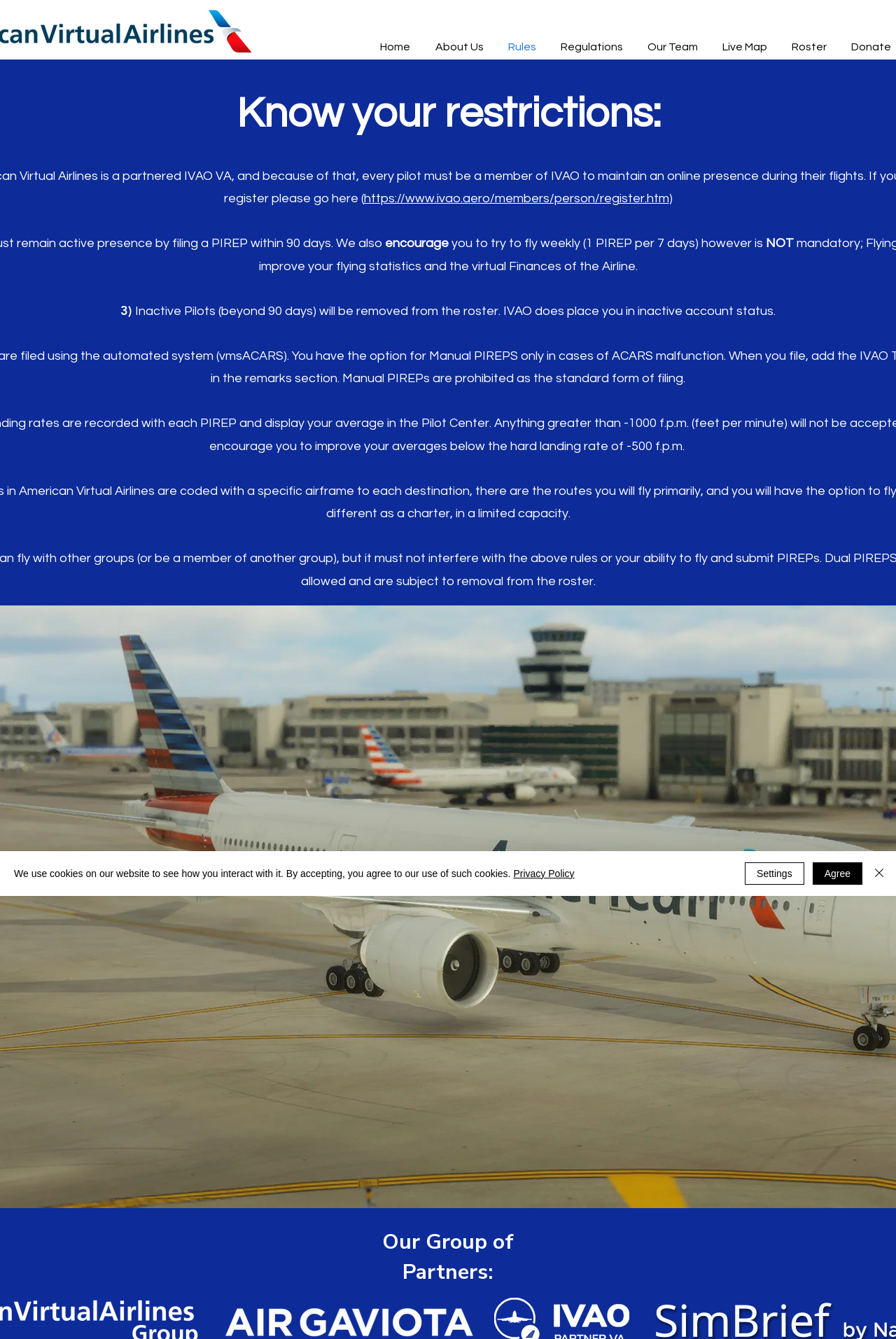Please find the bounding box coordinates of the clickable region needed to complete the following instruction: "View Roster". The bounding box coordinates must consist of four float numbers between 0 and 1, i.e., [left, top, right, bottom].

[0.87, 0.028, 0.936, 0.041]